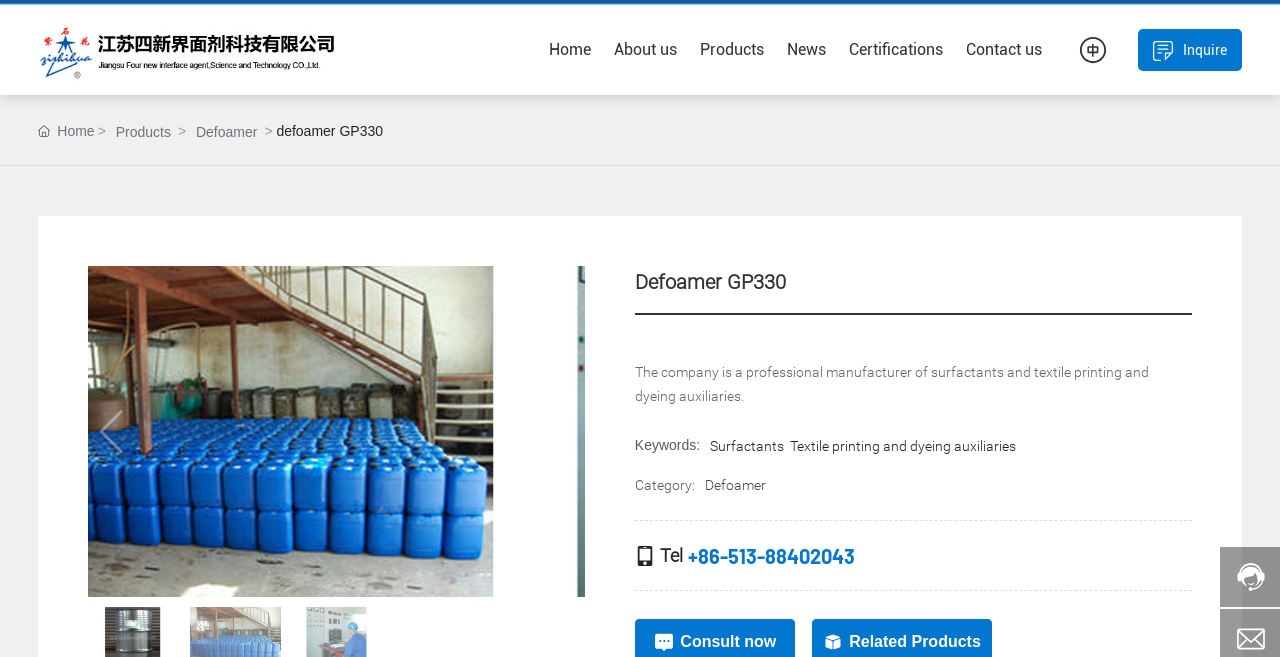What is the company's profession?
Could you answer the question in a detailed manner, providing as much information as possible?

Based on the webpage, the company is a professional manufacturer of surfactants and textile printing and dyeing auxiliaries, indicating that the company's profession is manufacturing.